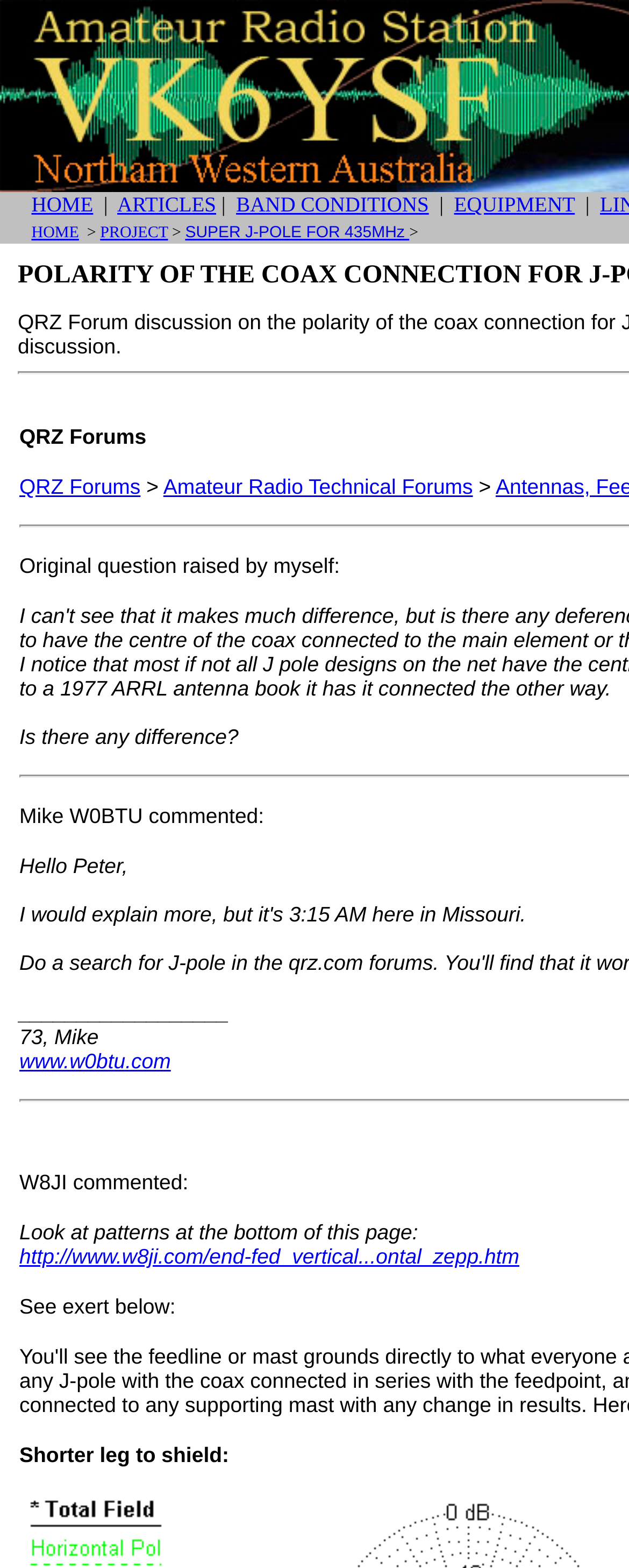Please provide the bounding box coordinates for the element that needs to be clicked to perform the following instruction: "read QRZ forums". The coordinates should be given as four float numbers between 0 and 1, i.e., [left, top, right, bottom].

[0.031, 0.302, 0.223, 0.319]